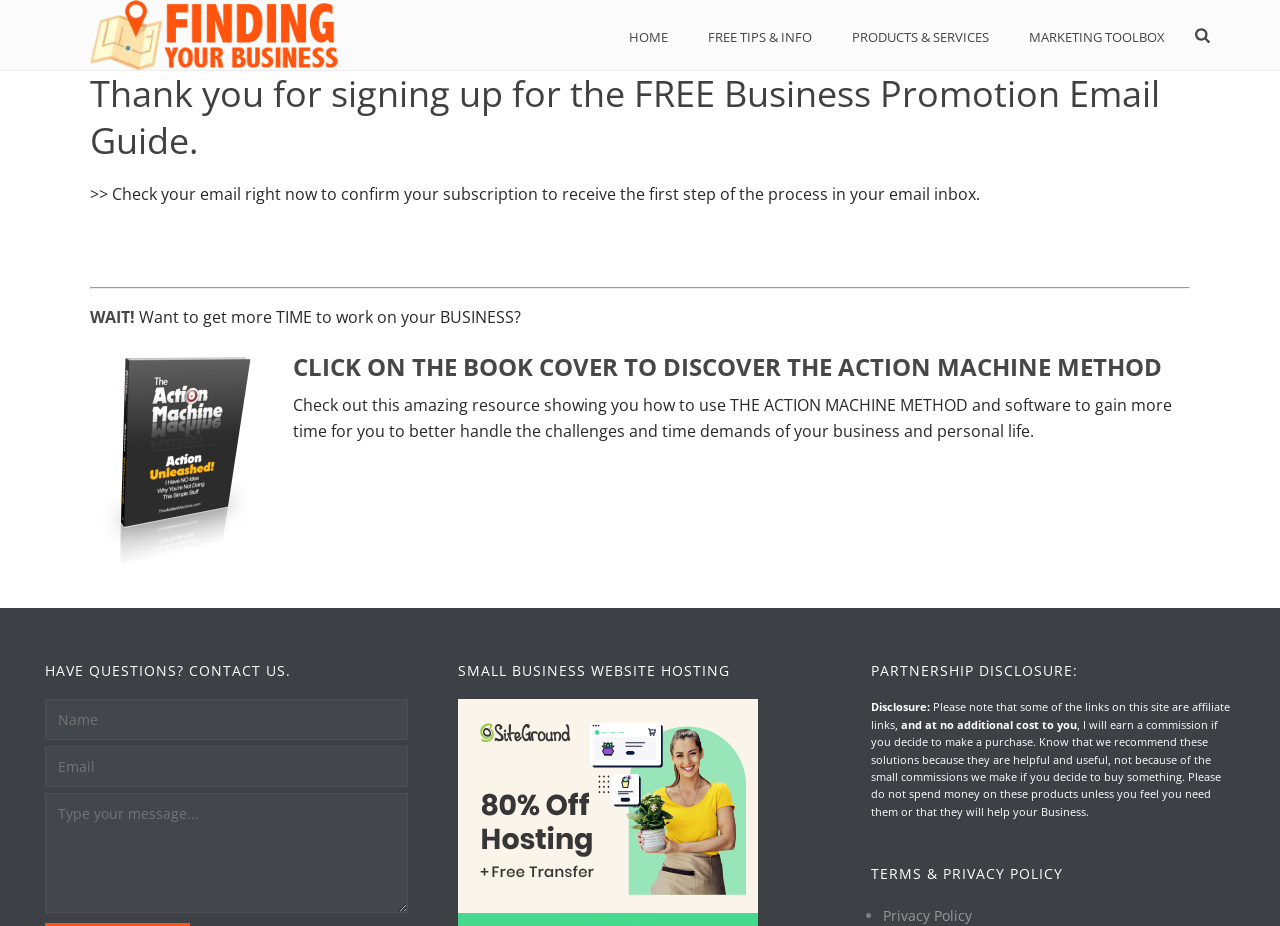Determine the bounding box coordinates for the area that should be clicked to carry out the following instruction: "Click on the HOME link".

[0.476, 0.027, 0.538, 0.053]